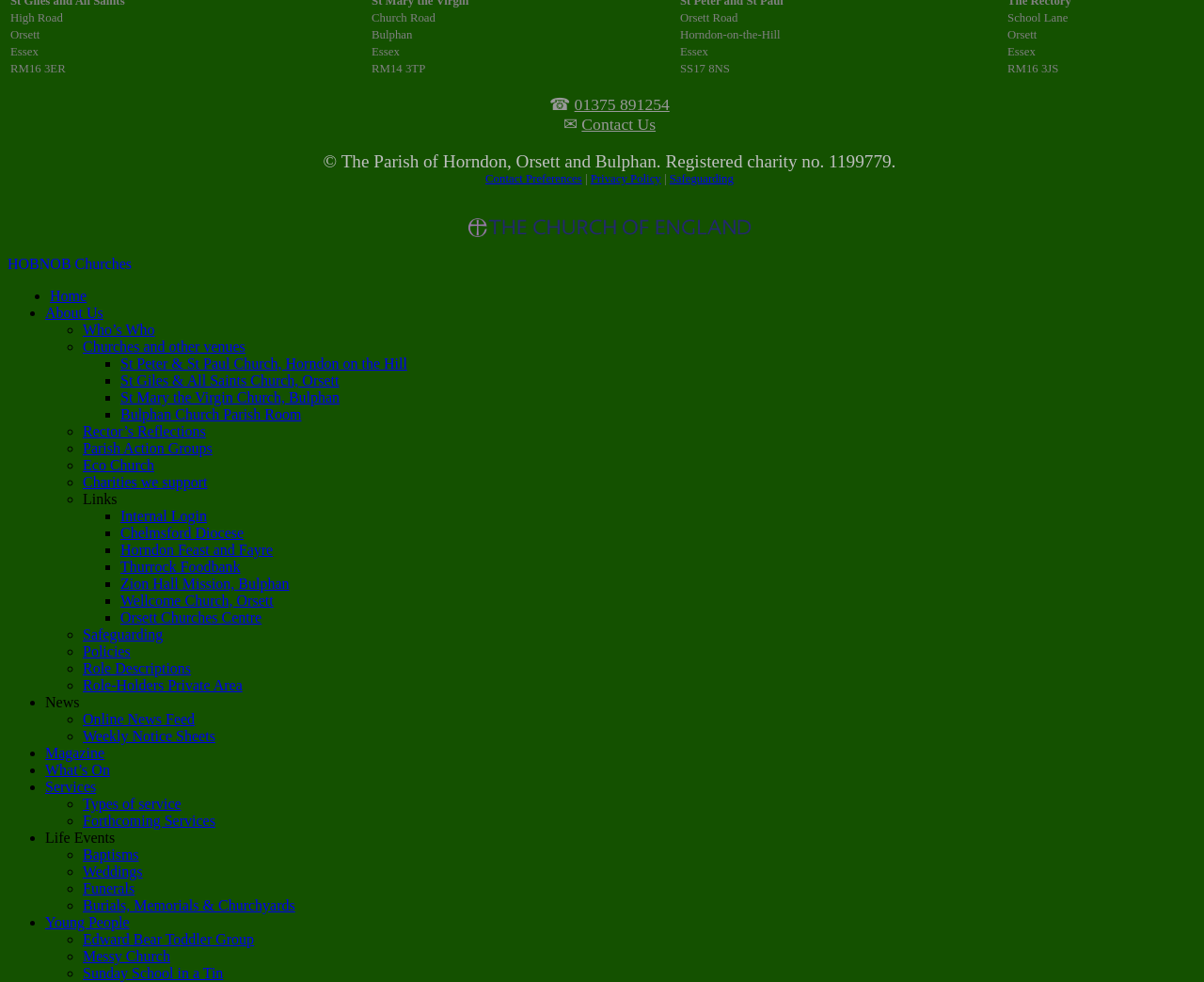How many churches are listed under 'Churches and other venues'?
Analyze the image and deliver a detailed answer to the question.

Under the menuitem 'Churches and other venues', there are three submenuitems: 'St Peter & St Paul Church, Horndon on the Hill', 'St Giles & All Saints Church, Orsett', and 'St Mary the Virgin Church, Bulphan'.